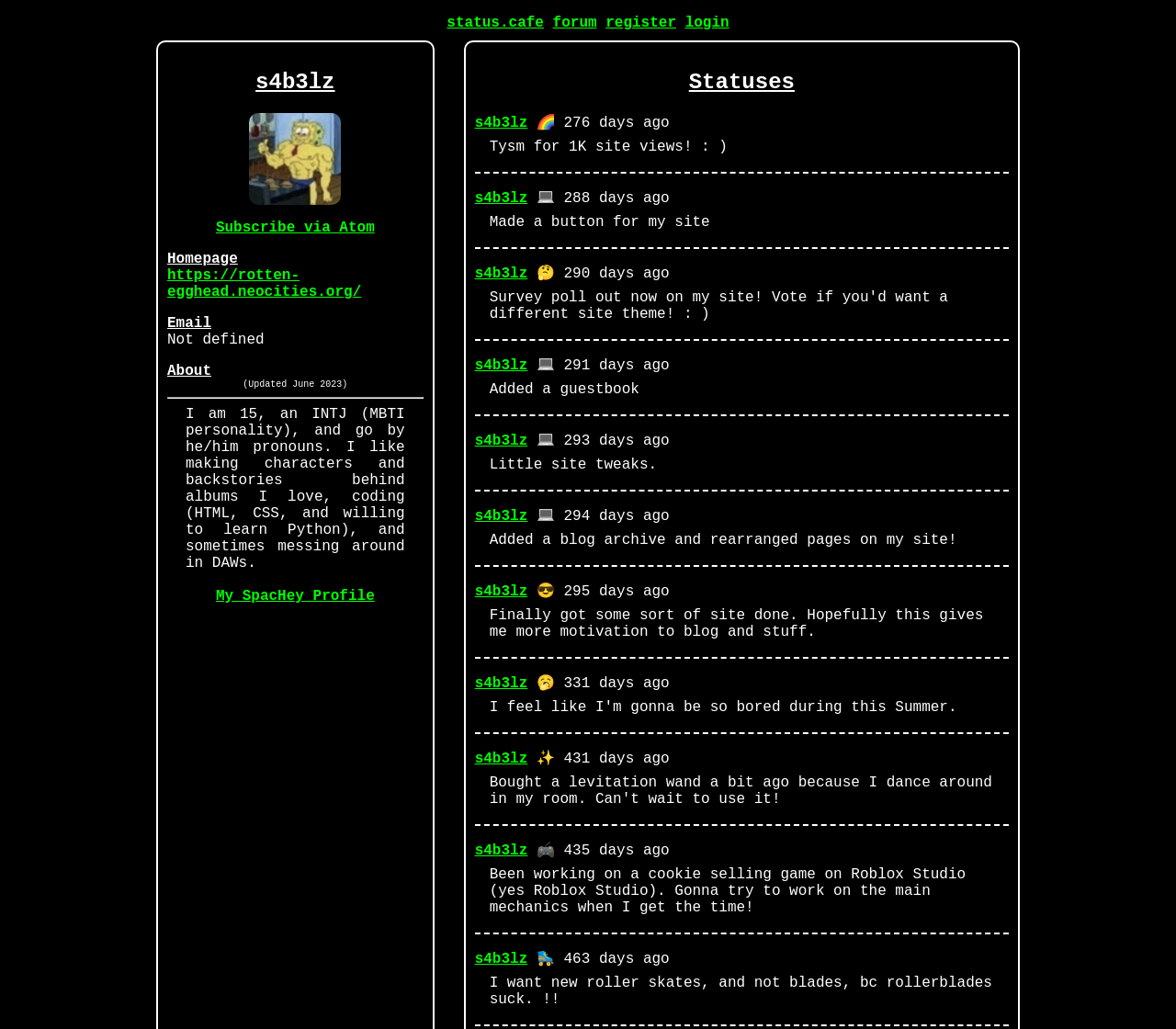Find the bounding box coordinates for the area you need to click to carry out the instruction: "login to the site". The coordinates should be four float numbers between 0 and 1, indicated as [left, top, right, bottom].

[0.583, 0.014, 0.62, 0.03]